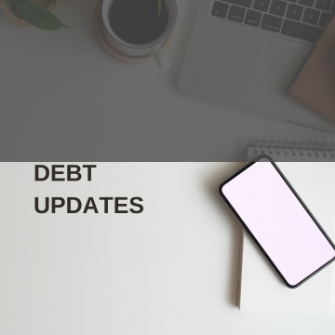What is the focus of the content?
Use the information from the image to give a detailed answer to the question.

The text 'DEBT UPDATES' on the image suggests that the content is focused on financial matters, specifically debt management and staying informed about it.